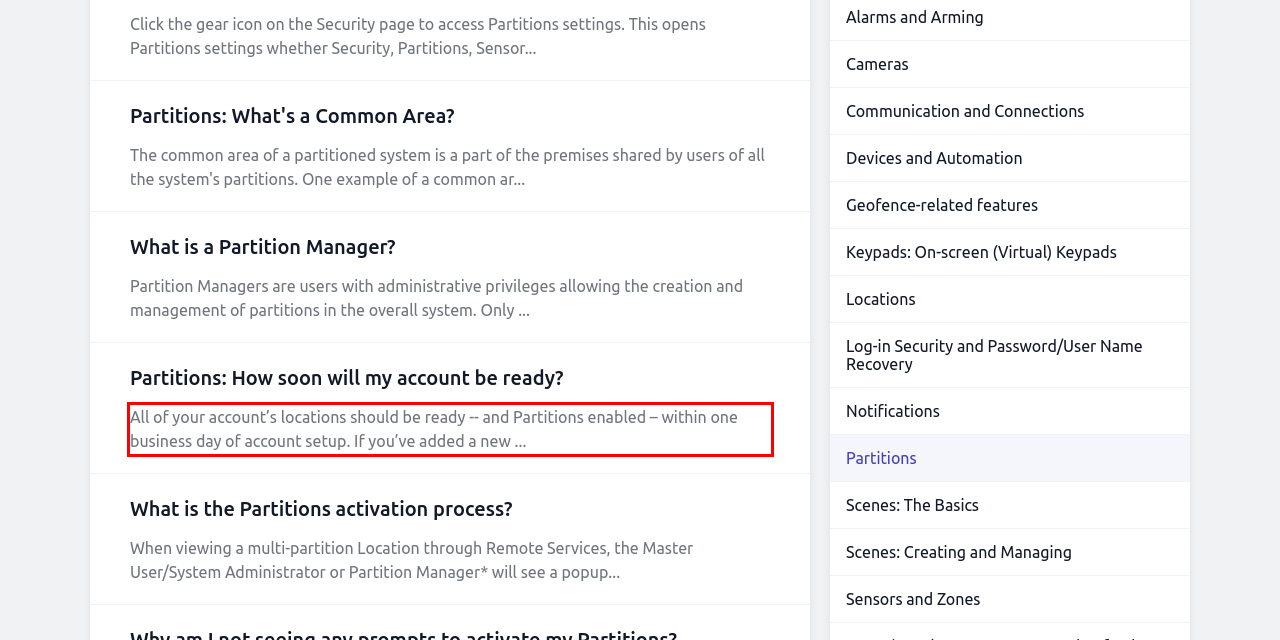Examine the webpage screenshot, find the red bounding box, and extract the text content within this marked area.

All of your account’s locations should be ready -- and Partitions enabled – within one business day of account setup. If you’ve added a new ...